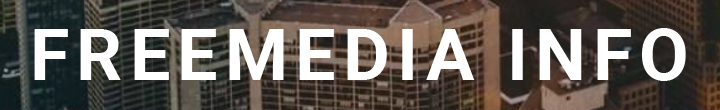What is the tone of the image?
Refer to the screenshot and answer in one word or phrase.

Contemporary and informative